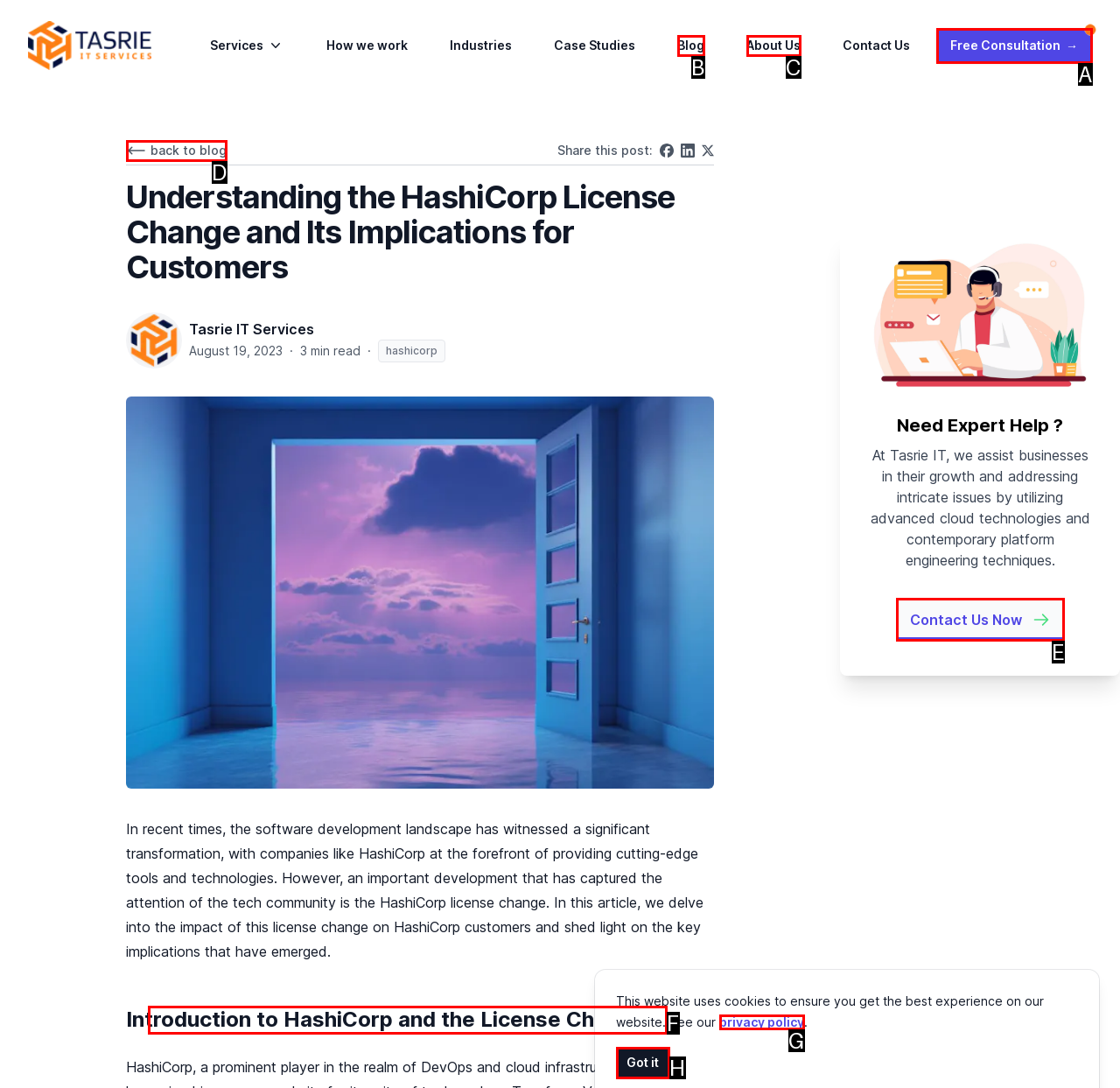Identify the letter of the correct UI element to fulfill the task: Contact Us Now from the given options in the screenshot.

E